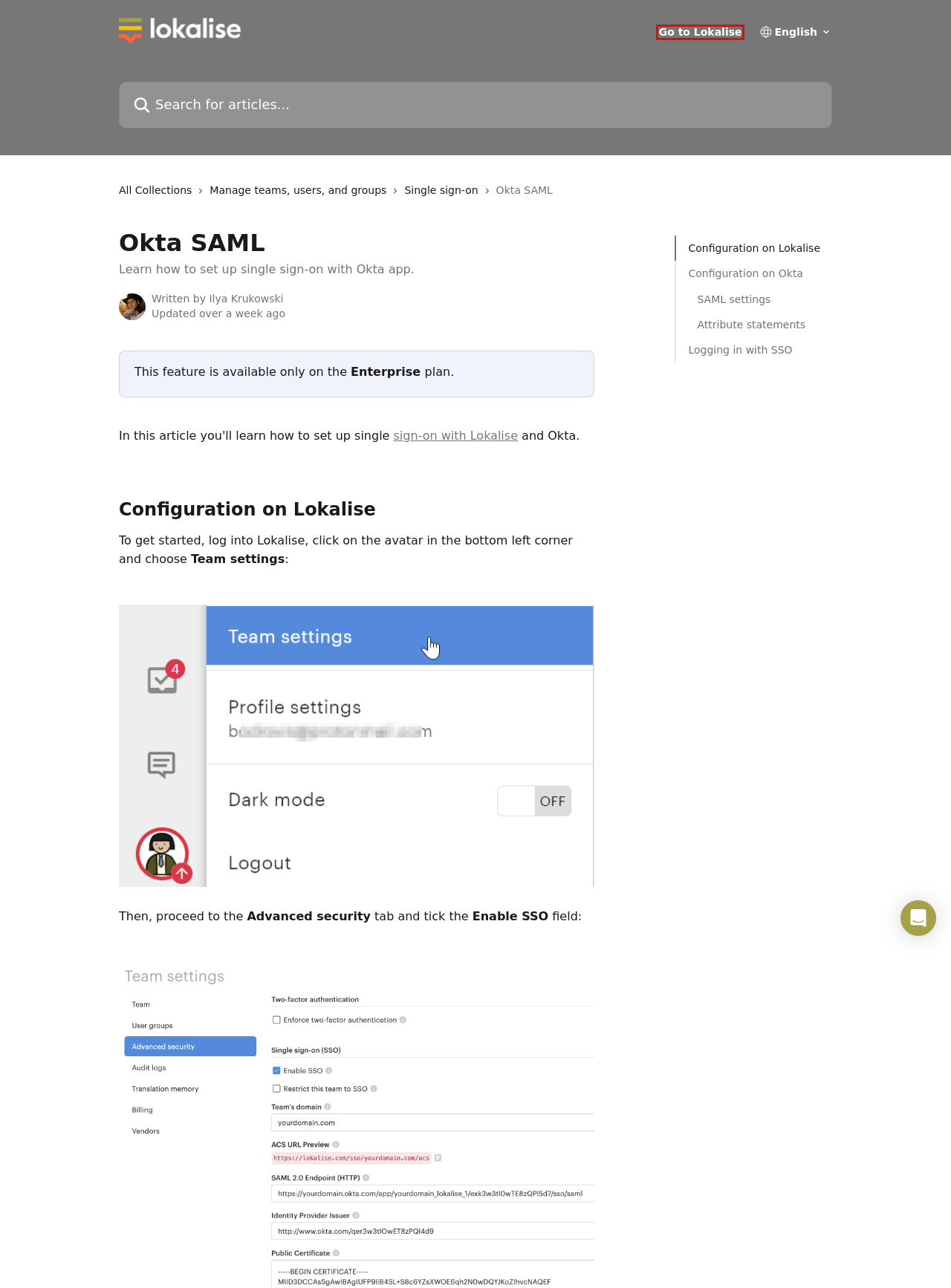You have received a screenshot of a webpage with a red bounding box indicating a UI element. Please determine the most fitting webpage description that matches the new webpage after clicking on the indicated element. The choices are:
A. A Localization and Translation Software Tool | Lokalise
B. Google SAML | Lokalise Docs
C. Lokalise: web & mobile app localization. Translation platform & services.
D. Lokalise Developer Hub
E. Manage teams, users, and groups | Lokalise Docs
F. SAML-based Single Sign On (SSO) | Lokalise Docs
G. Single sign-on | Lokalise Docs
H. How to translate HTML into different languages with examples

A